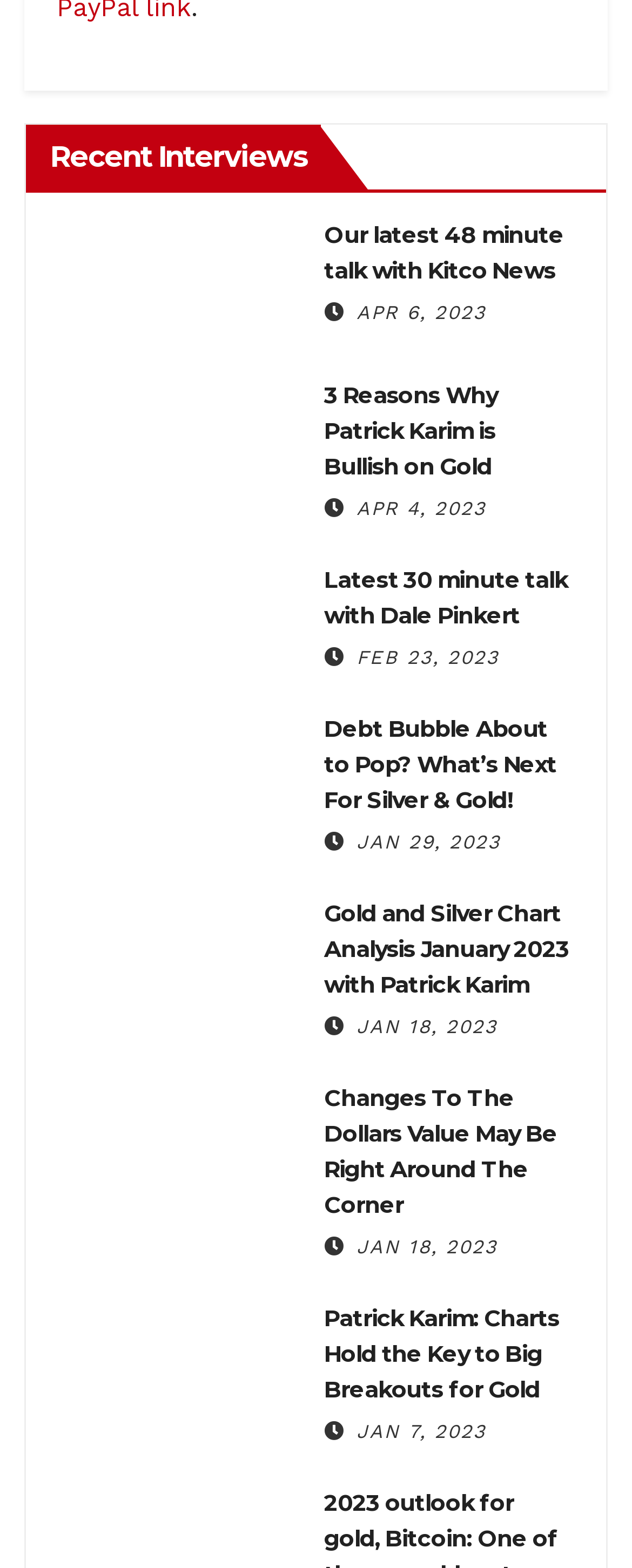Find the bounding box coordinates of the element you need to click on to perform this action: 'Check the latest interview on APR 6, 2023'. The coordinates should be represented by four float values between 0 and 1, in the format [left, top, right, bottom].

[0.564, 0.192, 0.769, 0.207]